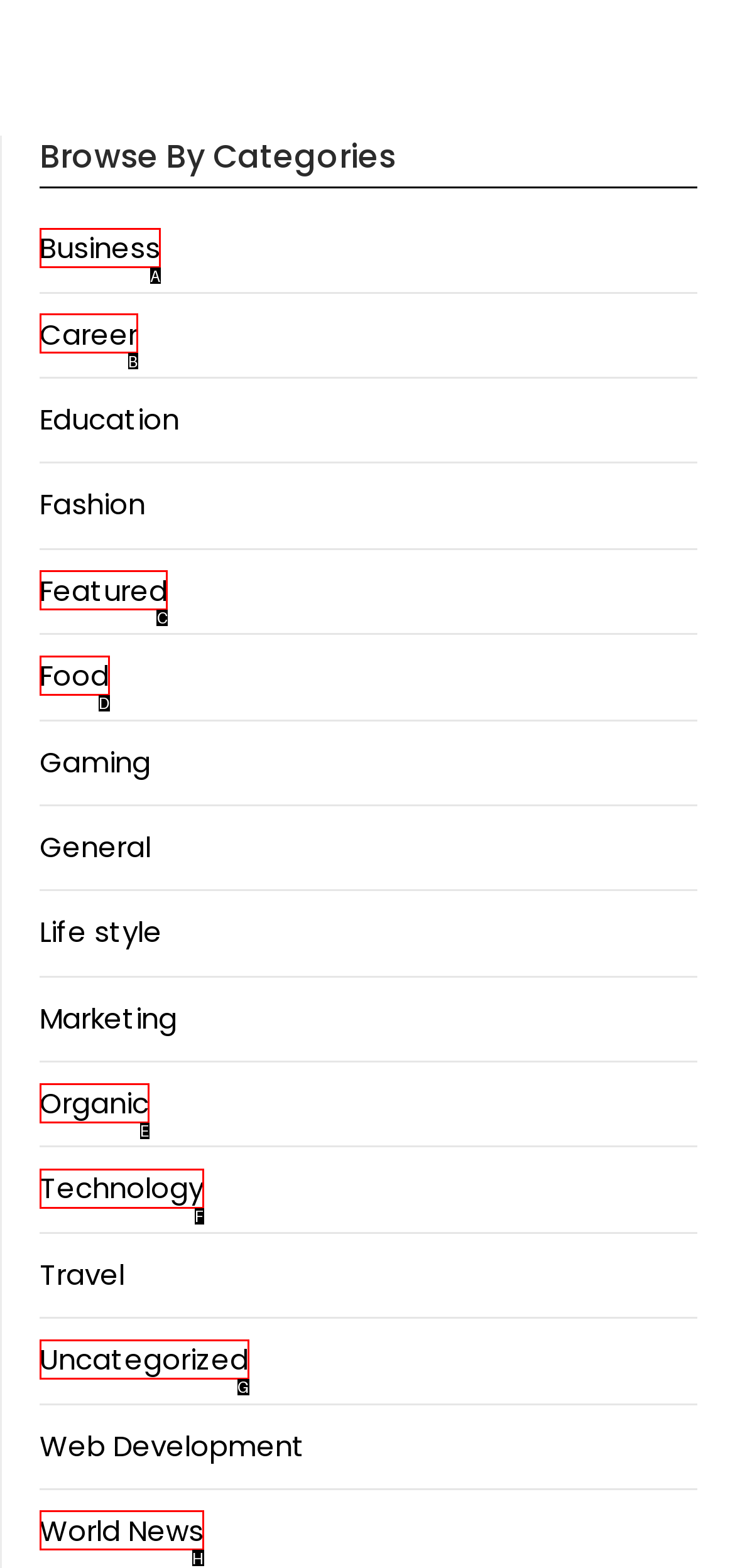For the task: Check out featured articles, identify the HTML element to click.
Provide the letter corresponding to the right choice from the given options.

C